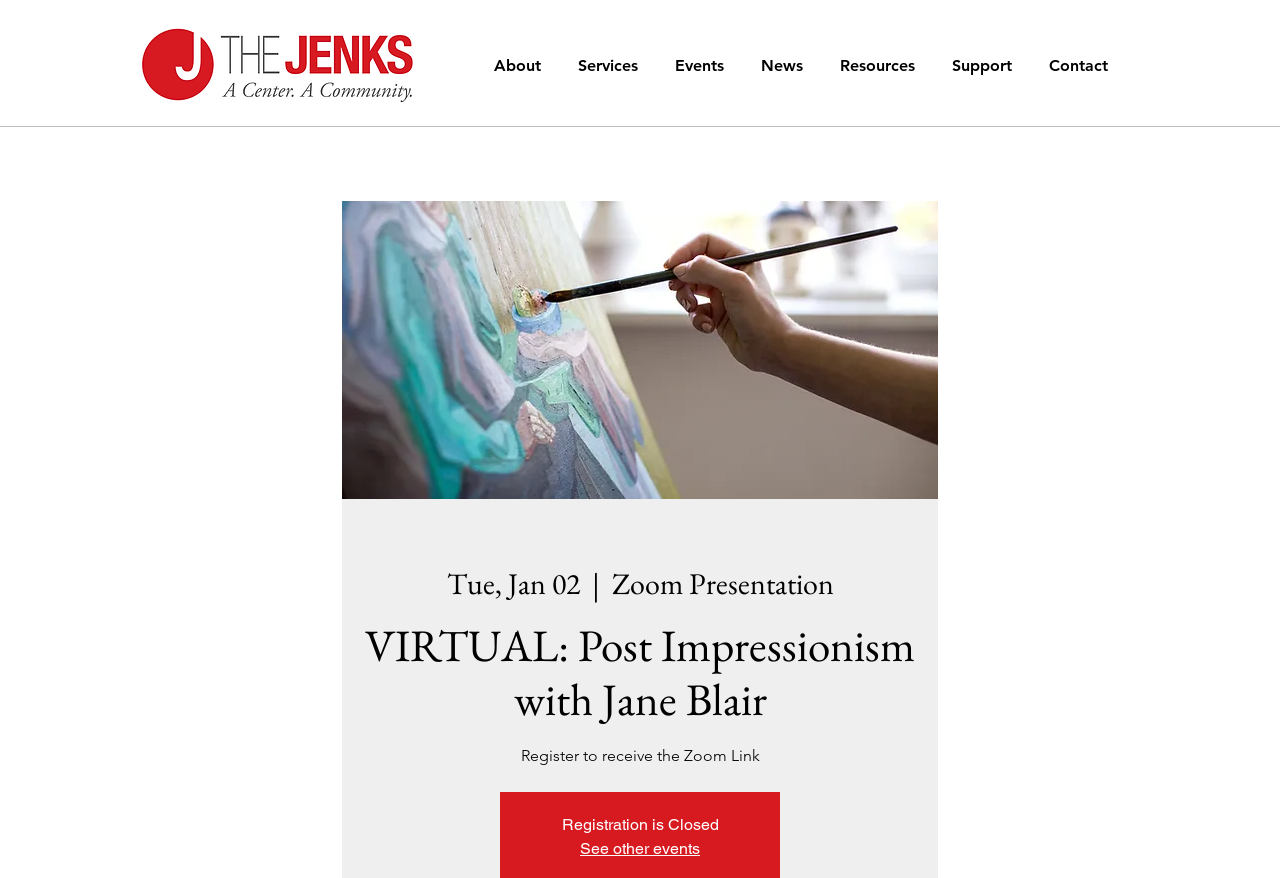Provide the bounding box coordinates of the HTML element described by the text: "Services".

[0.44, 0.043, 0.516, 0.106]